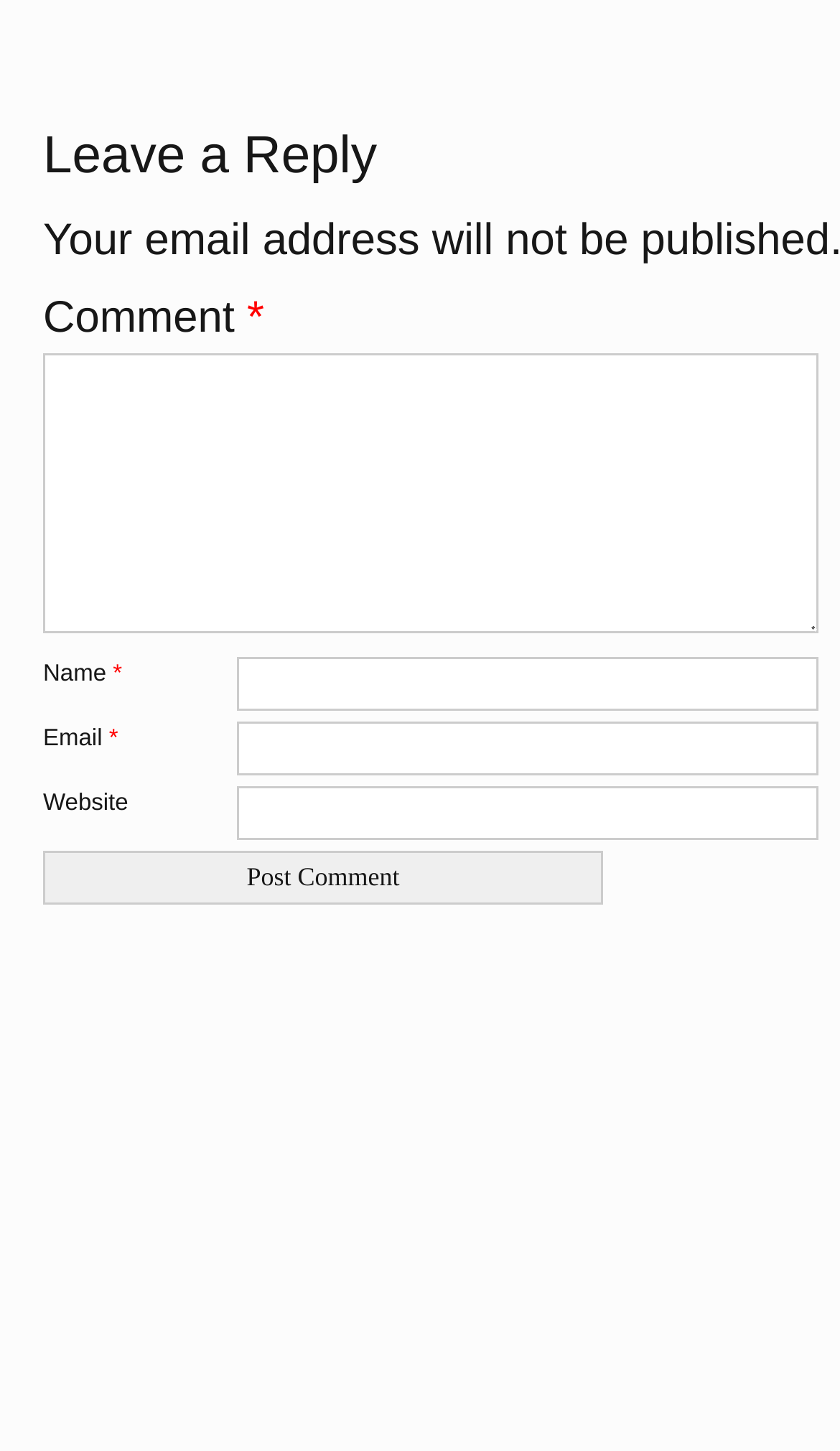Identify and provide the bounding box for the element described by: "parent_node: Email * aria-describedby="email-notes" name="email"".

[0.282, 0.498, 0.974, 0.535]